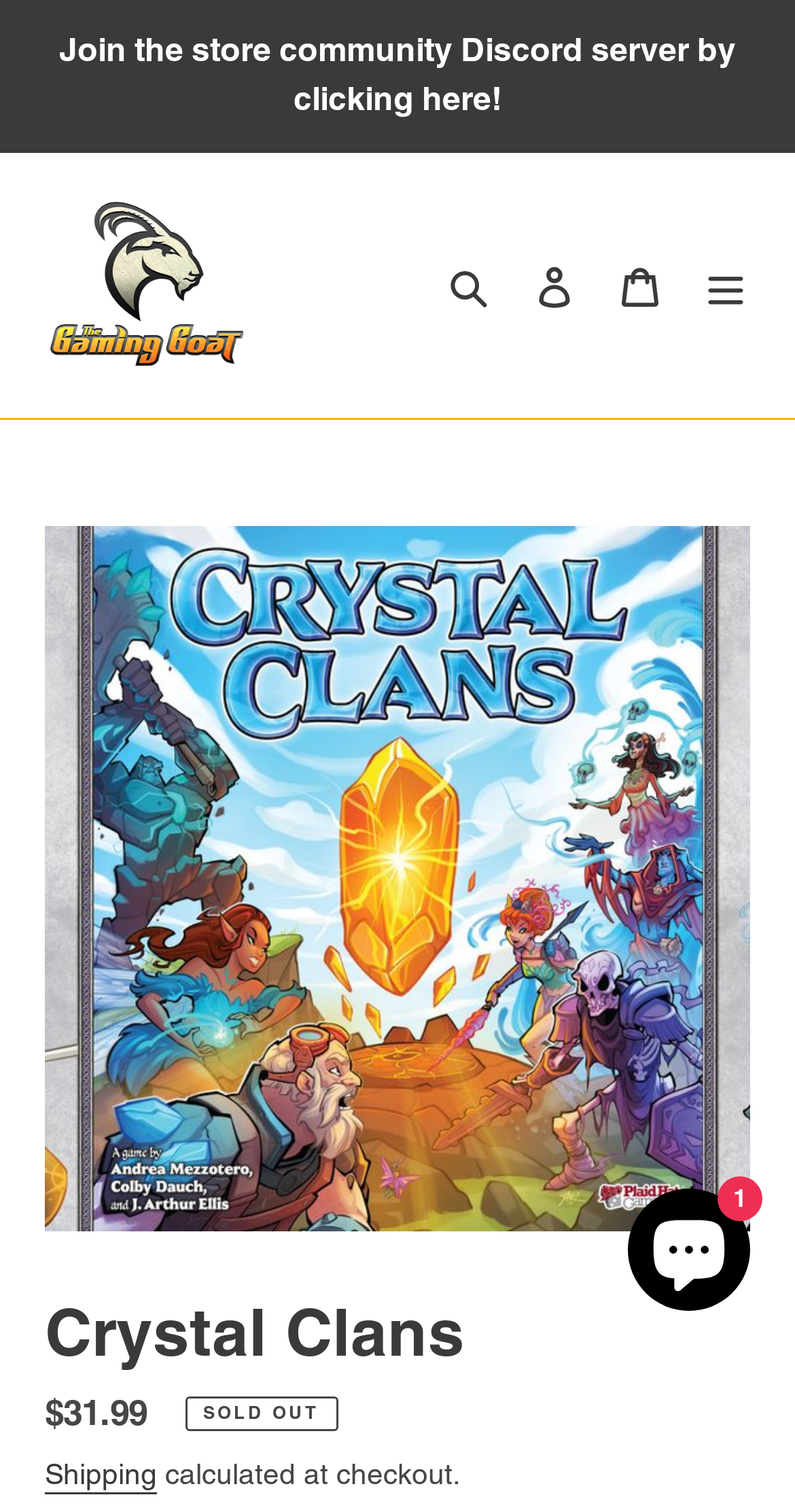Answer the question using only a single word or phrase: 
What is the name of the game?

Crystal Clans